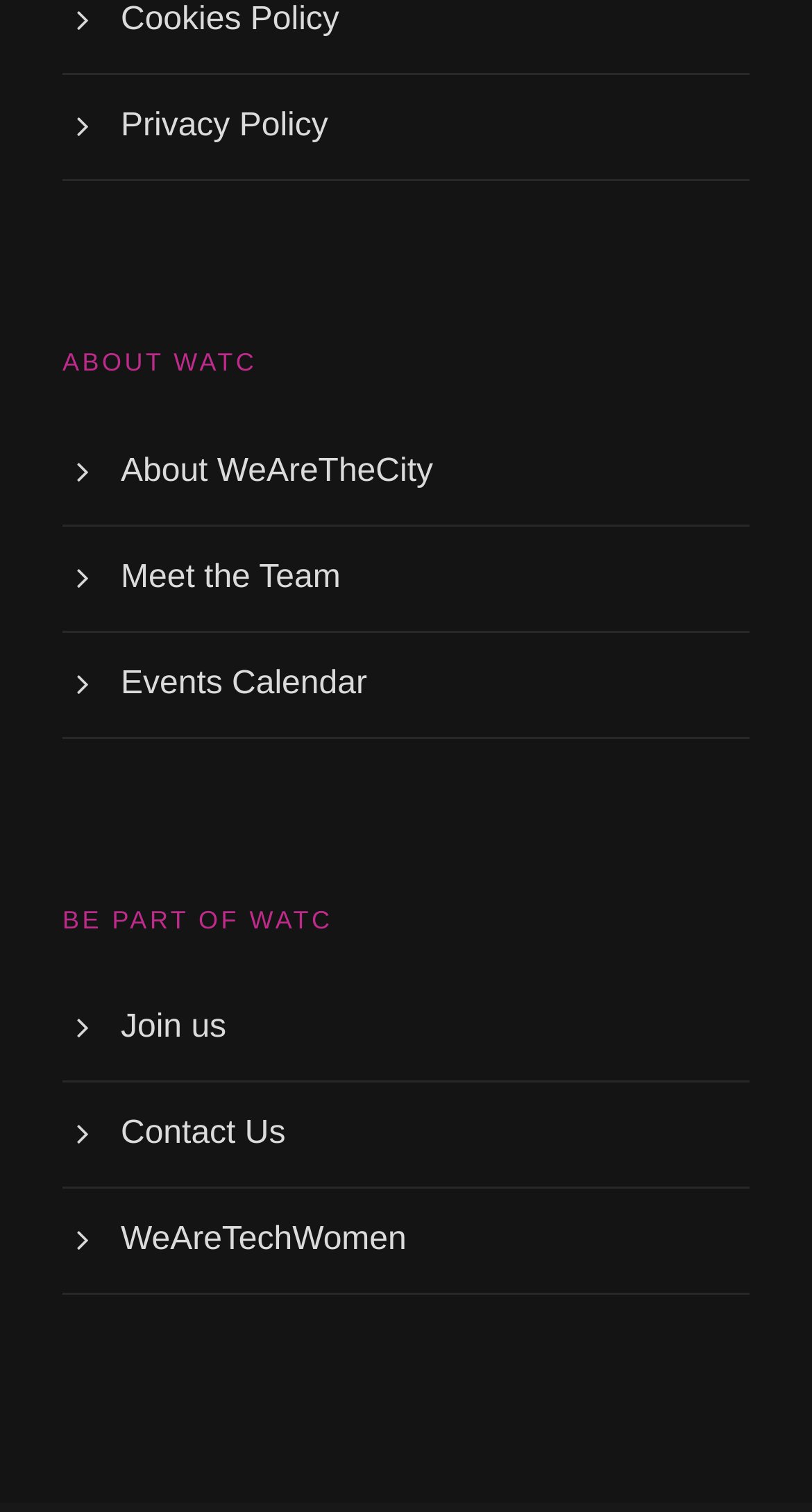What is the heading above the 'Meet the Team' link?
Look at the image and answer with only one word or phrase.

About WeAreTheCity